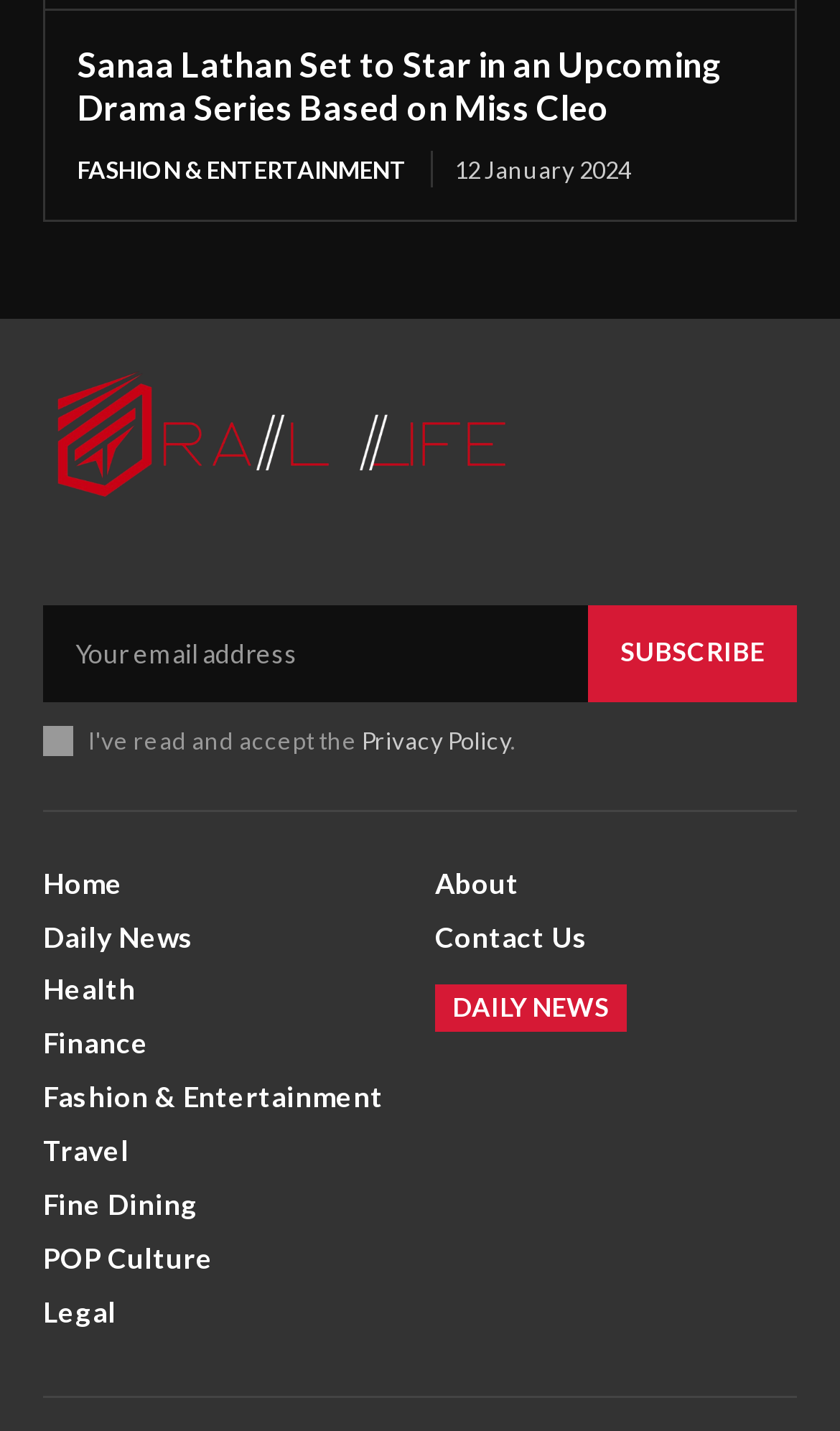Find the bounding box coordinates for the element that must be clicked to complete the instruction: "read the privacy policy". The coordinates should be four float numbers between 0 and 1, indicated as [left, top, right, bottom].

[0.431, 0.507, 0.608, 0.526]